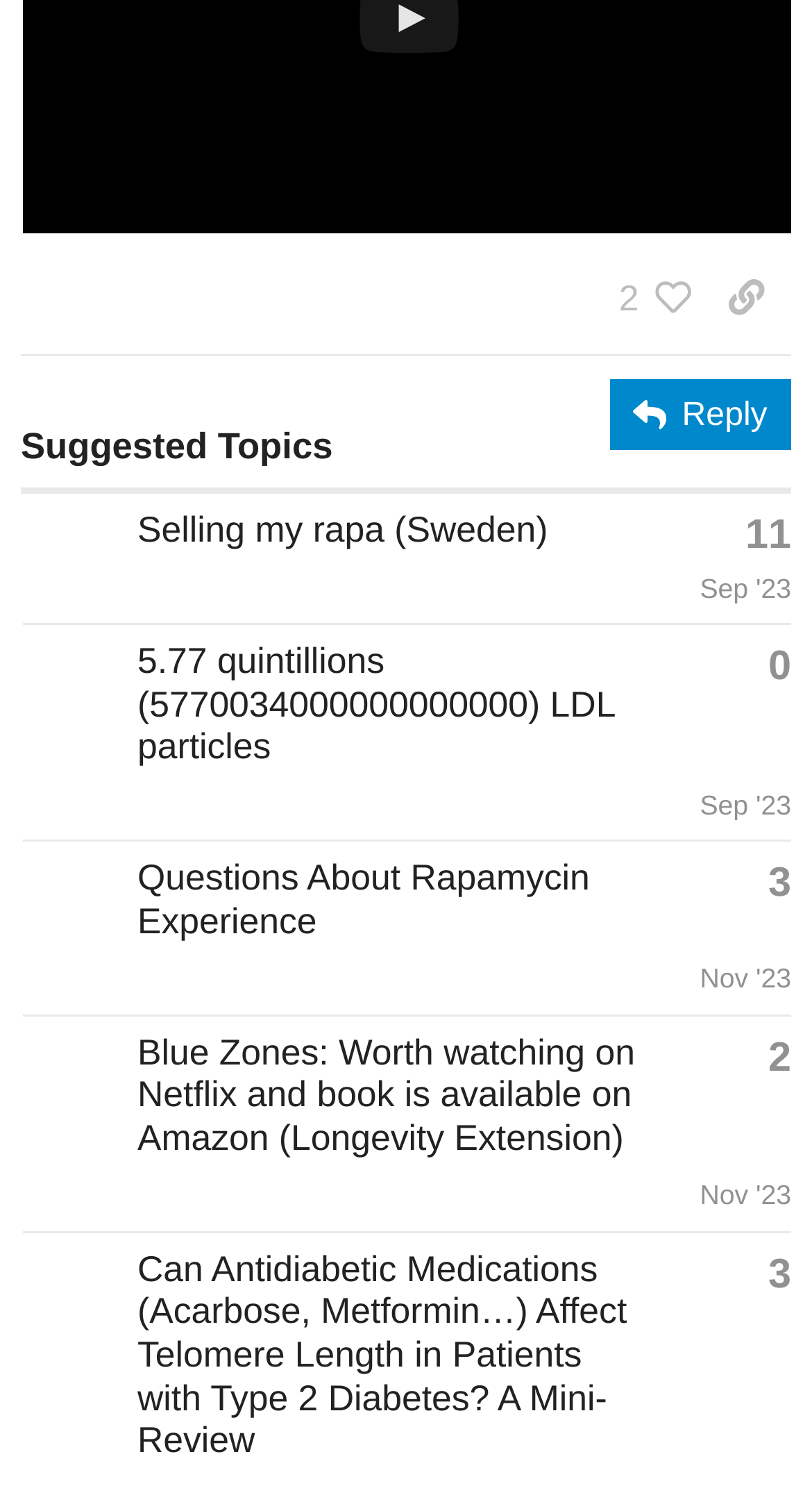How many topics are suggested?
Refer to the image and provide a detailed answer to the question.

I counted the number of gridcell elements under the 'Suggested Topics' heading, which are 4.